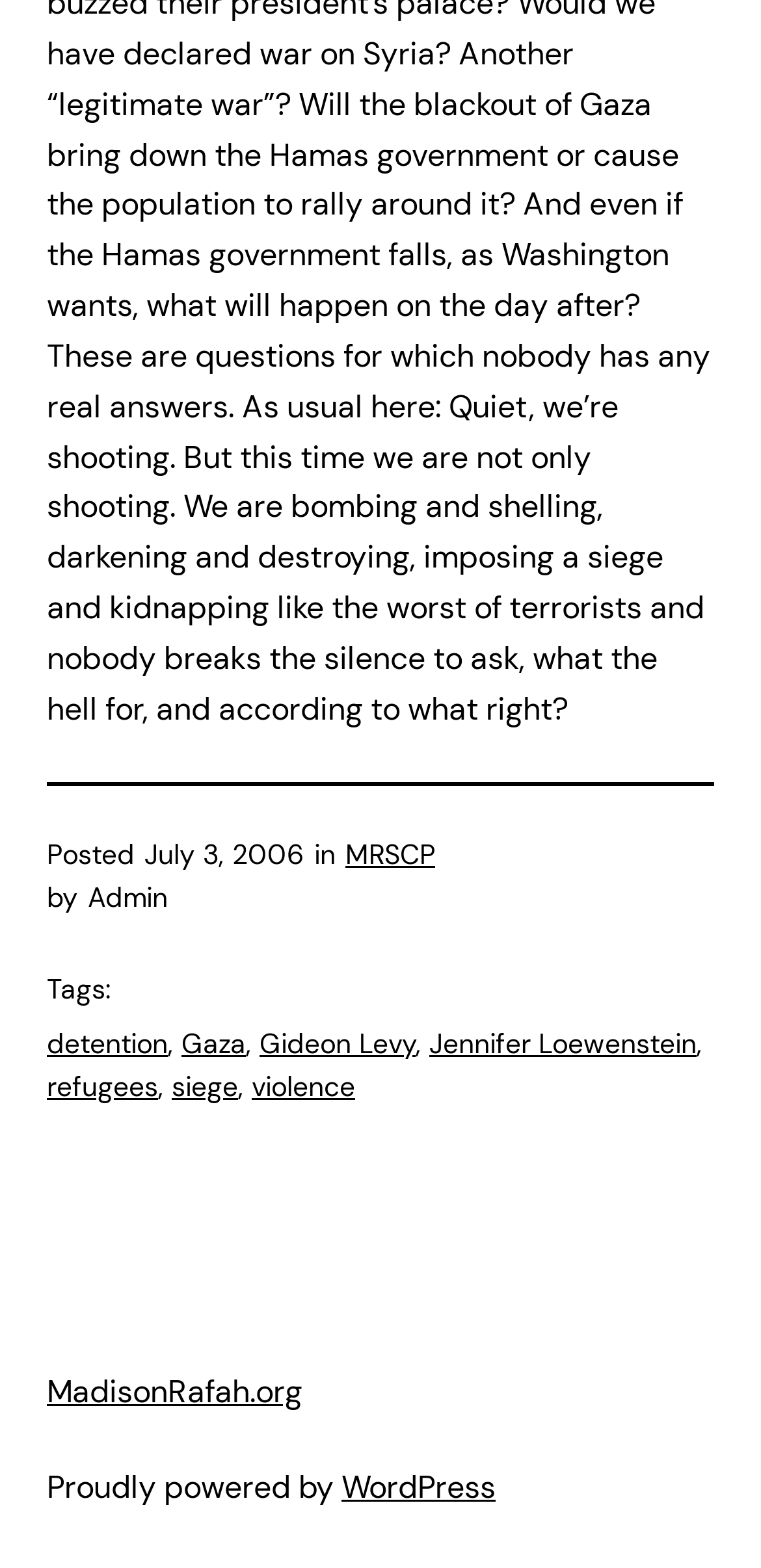Select the bounding box coordinates of the element I need to click to carry out the following instruction: "Visit the 'Gideon Levy' page".

[0.341, 0.654, 0.546, 0.676]